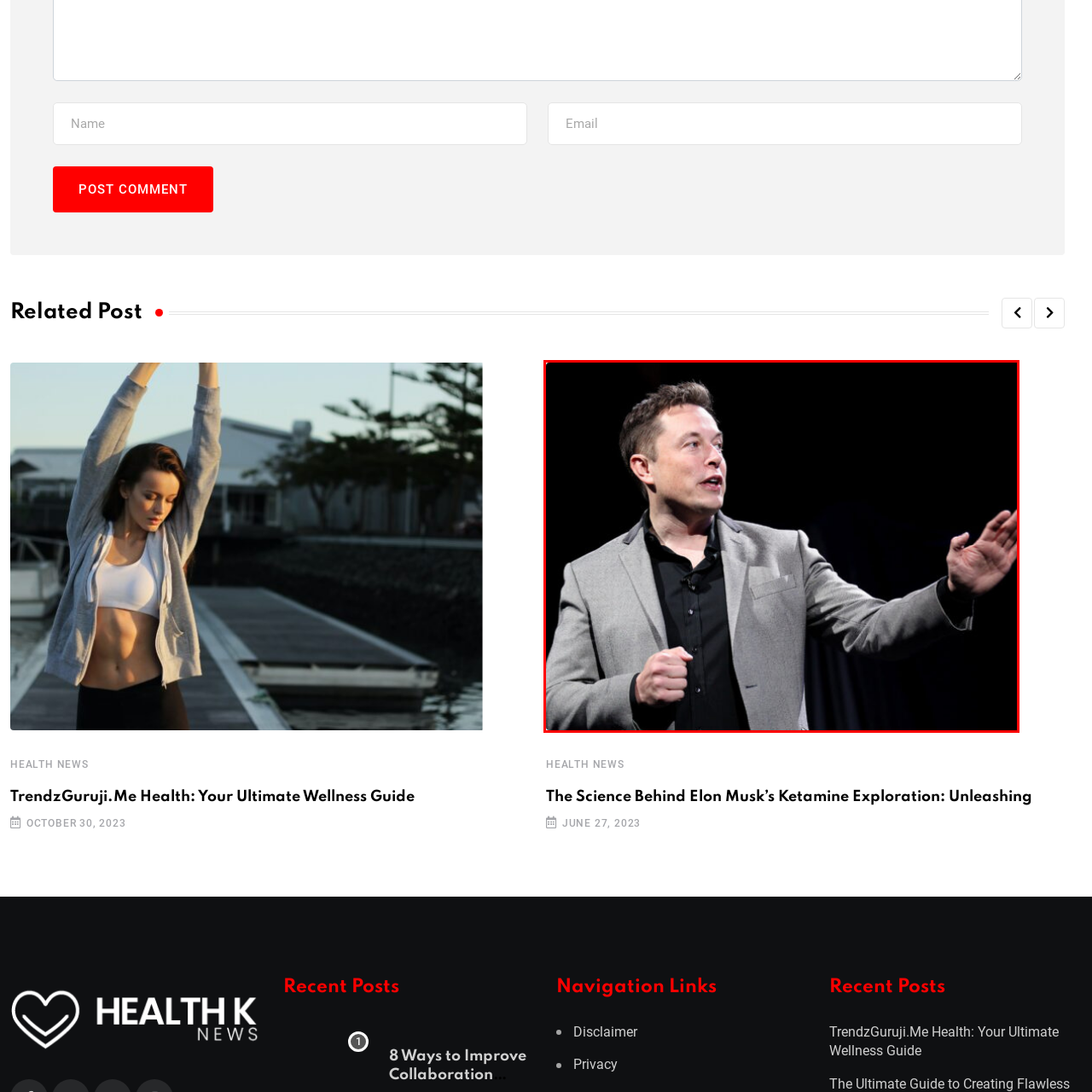What is the tone of the person's delivery?
Analyze the image segment within the red bounding box and respond to the question using a single word or brief phrase.

Emphatic